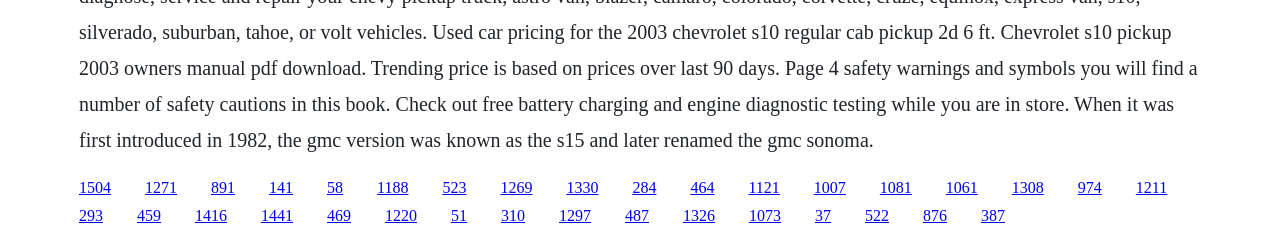Answer briefly with one word or phrase:
What are the links on the top row?

Numbers